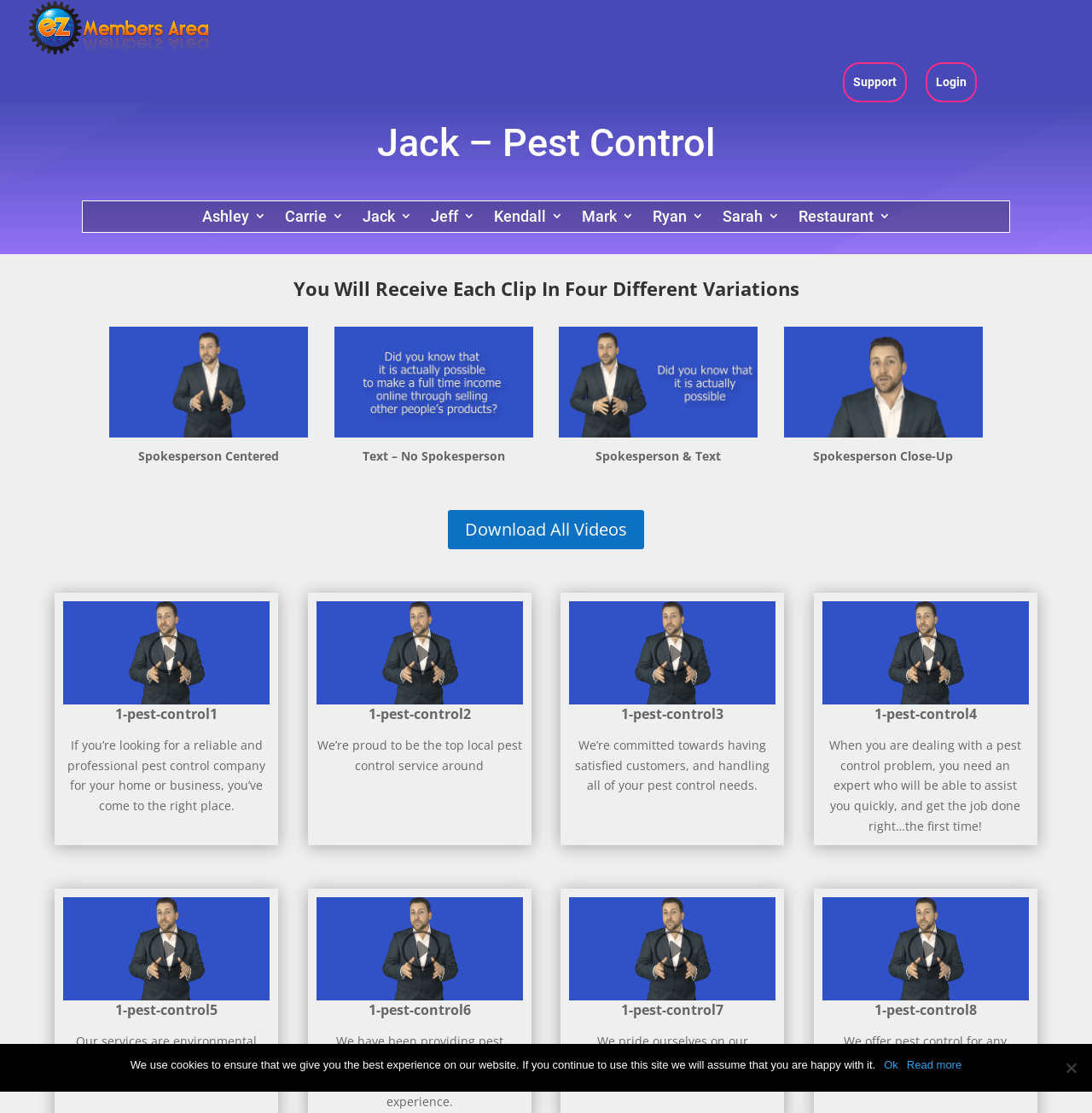Please identify the bounding box coordinates of the element I should click to complete this instruction: 'Click the 'Jack 3' link'. The coordinates should be given as four float numbers between 0 and 1, like this: [left, top, right, bottom].

[0.332, 0.187, 0.377, 0.208]